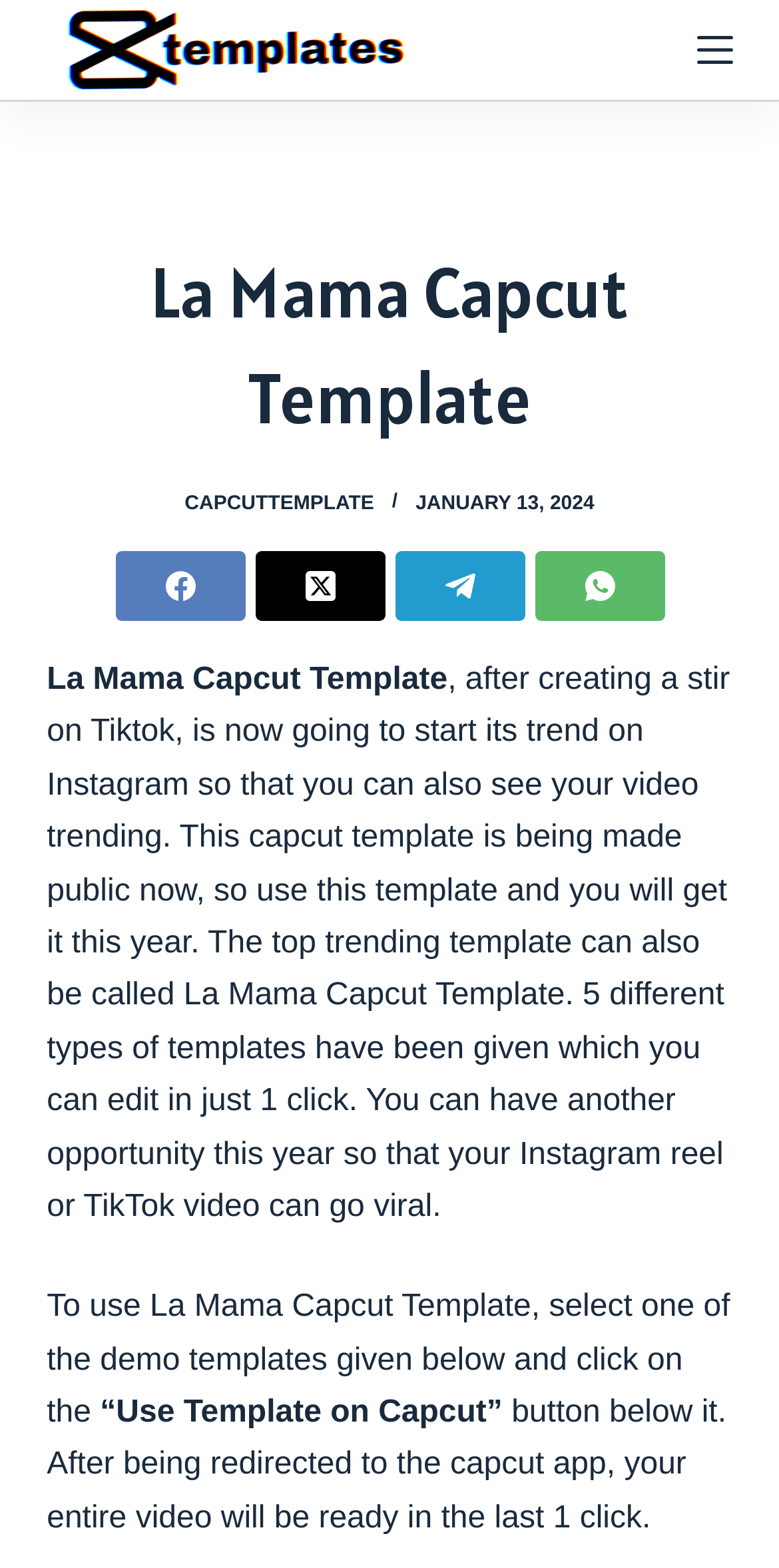What is the name of the template?
Provide a short answer using one word or a brief phrase based on the image.

La Mama Capcut Template